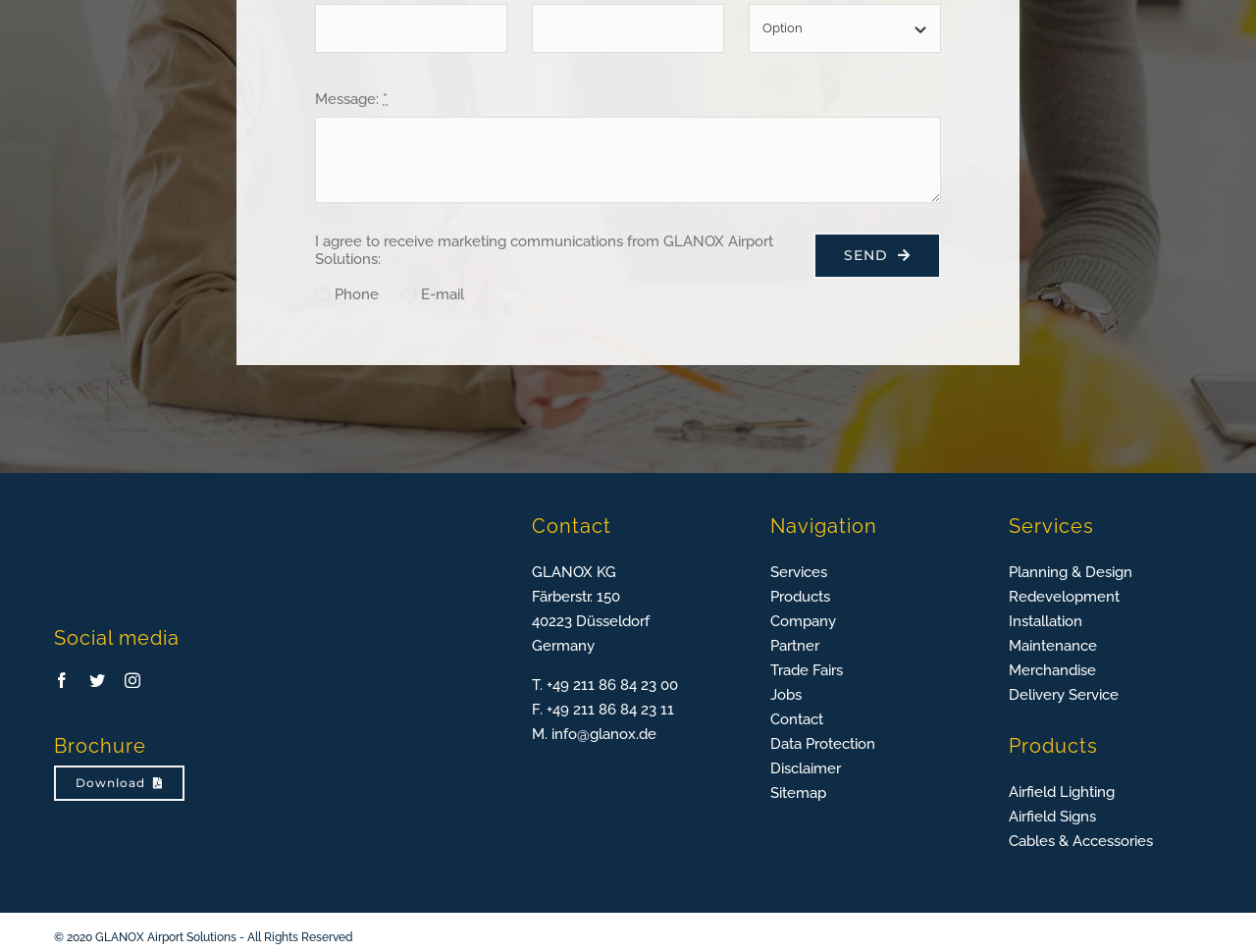Determine the coordinates of the bounding box that should be clicked to complete the instruction: "Write a Message". The coordinates should be represented by four float numbers between 0 and 1: [left, top, right, bottom].

[0.251, 0.123, 0.749, 0.214]